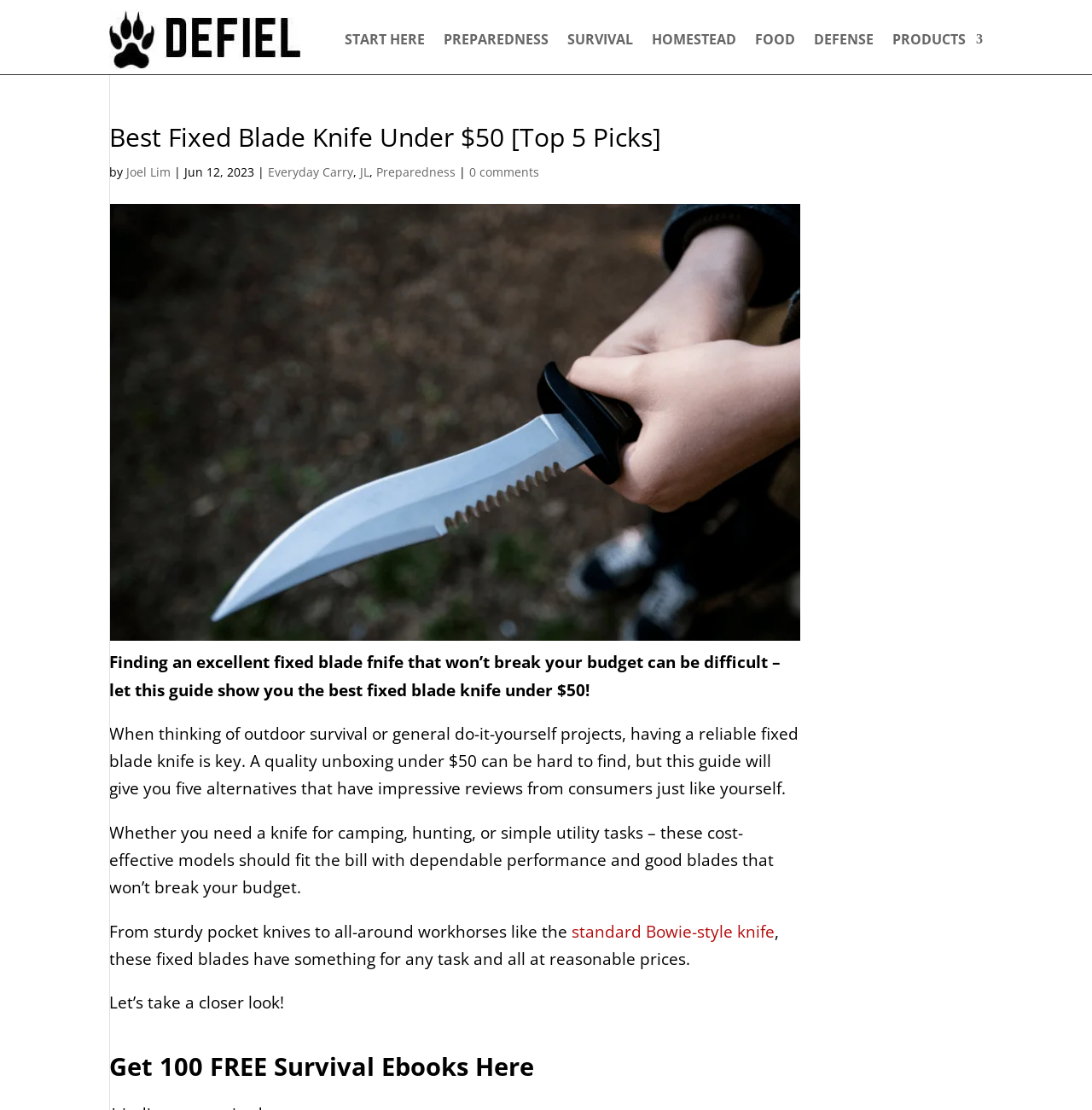Deliver a detailed narrative of the webpage's visual and textual elements.

This webpage is about finding the best fixed blade knife under $50. At the top left corner, there is a logo of "Defiel Prepper Website" with a link to the website. Next to it, there are six links to different categories: "START HERE", "PREPAREDNESS", "SURVIVAL", "HOMESTEAD", "FOOD", and "DEFENSE". 

Below the logo and categories, there is a heading that reads "Best Fixed Blade Knife Under $50 [Top 5 Picks]" followed by the author's name "Joel Lim" and the date "Jun 12, 2023". There are also links to "Everyday Carry", "JL", and "Preparedness" on the same line.

On the left side of the page, there is a large image of a fixed blade knife. Below the image, there are four paragraphs of text that introduce the importance of having a reliable fixed blade knife for outdoor survival and DIY projects, and how this guide will provide five alternatives that fit the budget.

The rest of the page is not described in the provided accessibility tree, but it is likely that it will list and describe the top 5 picks of fixed blade knives under $50.

At the bottom of the page, there is a heading that reads "Get 100 FREE Survival Ebooks Here". On the right side of the page, there are five social media links to Facebook, Twitter, Pinterest, Gmail, and Reddit, allowing users to share the post with their friends.